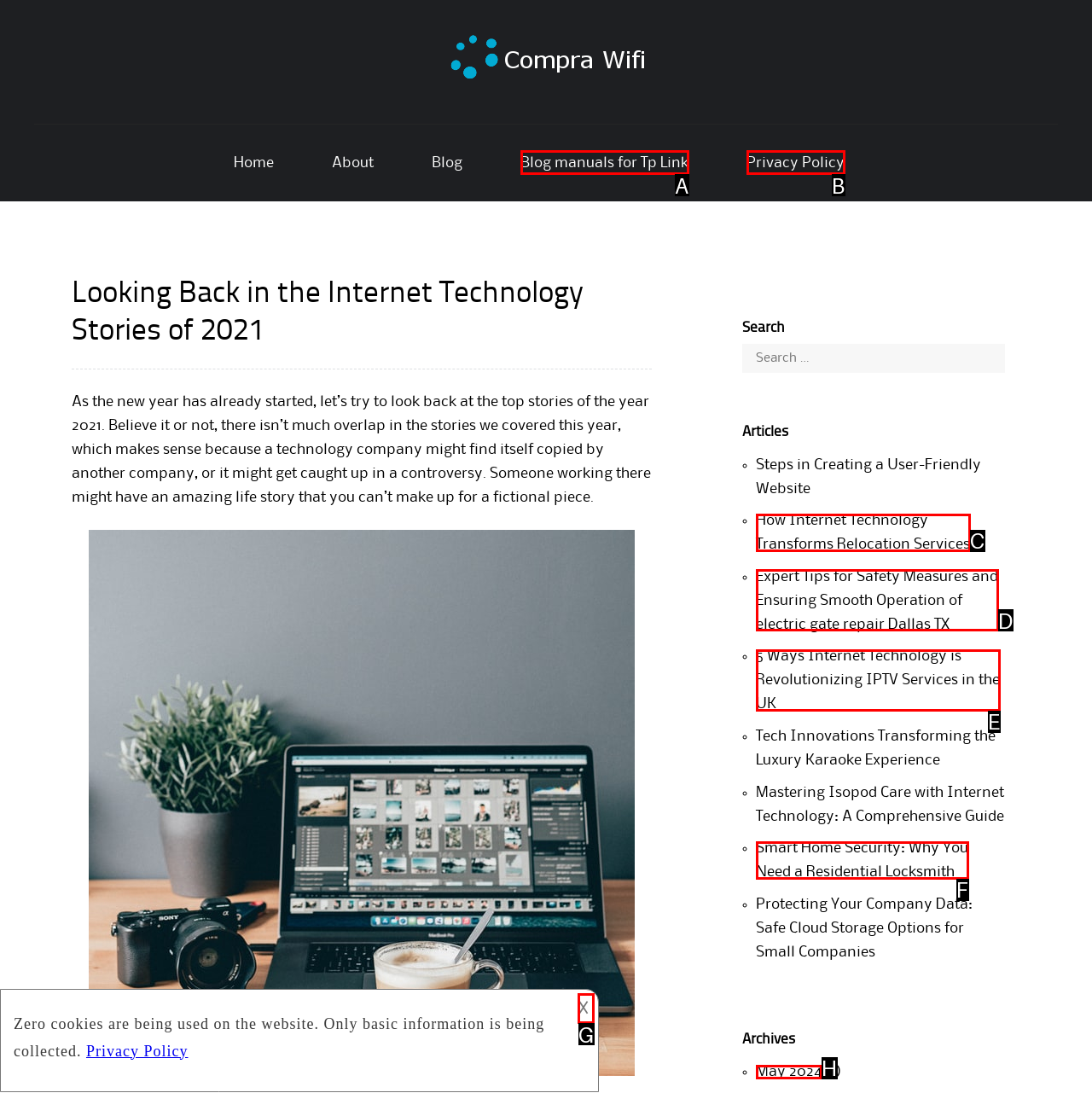From the options shown, which one fits the description: Blog manuals for Tp Link? Respond with the appropriate letter.

A